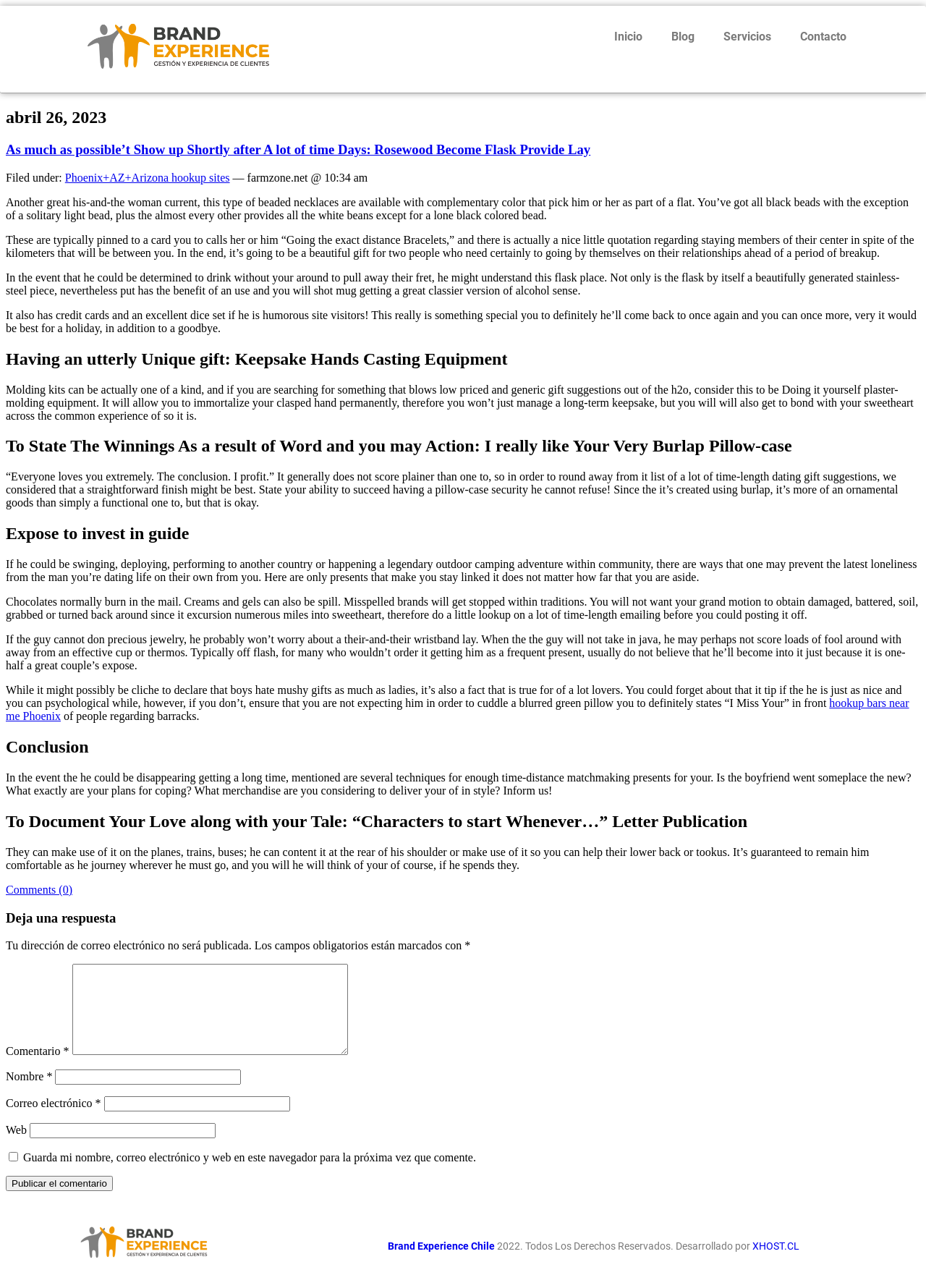Pinpoint the bounding box coordinates of the area that must be clicked to complete this instruction: "Click the 'Servicios' link".

[0.766, 0.016, 0.848, 0.042]